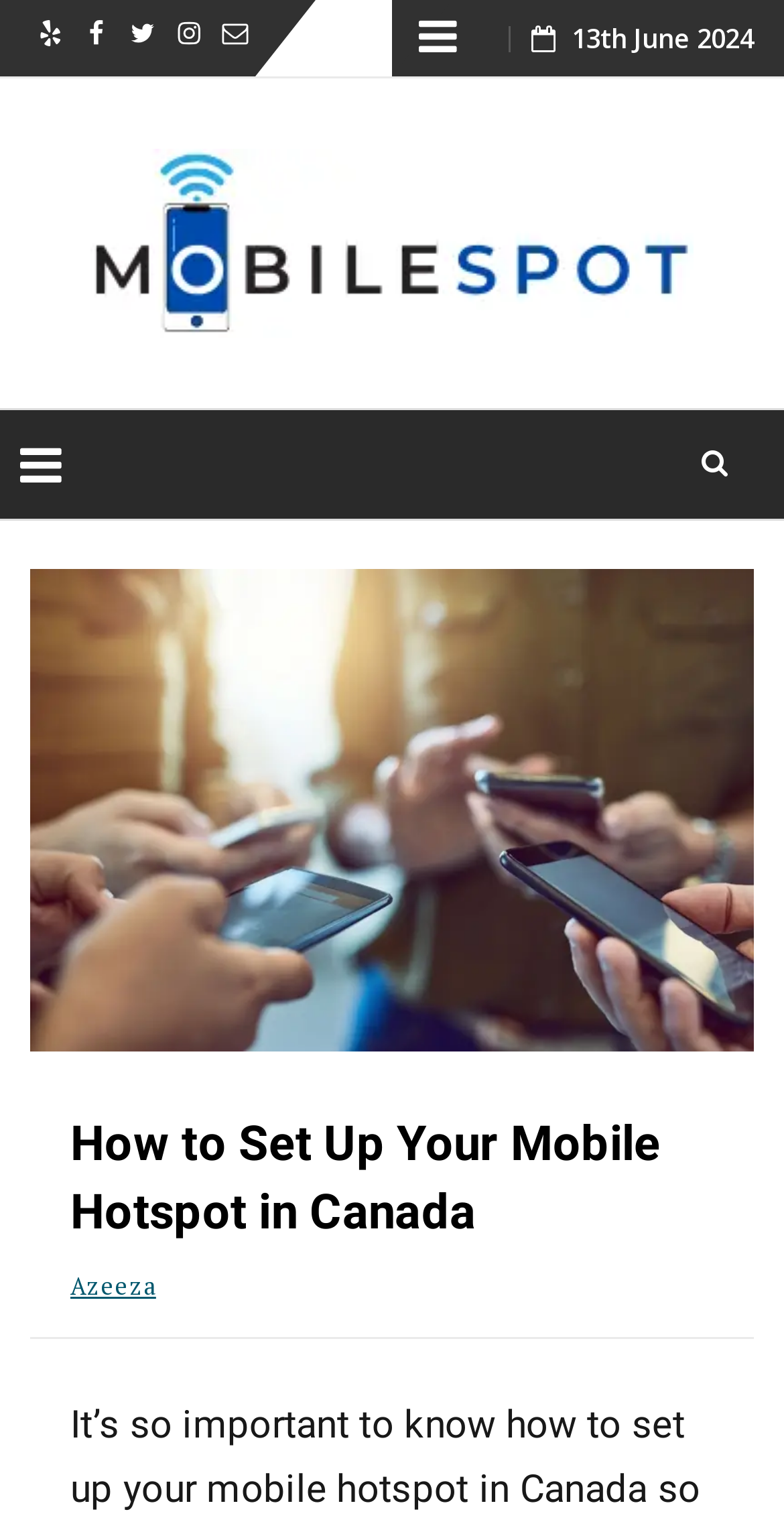Identify the coordinates of the bounding box for the element that must be clicked to accomplish the instruction: "Click the Facebook link".

[0.098, 0.013, 0.149, 0.05]